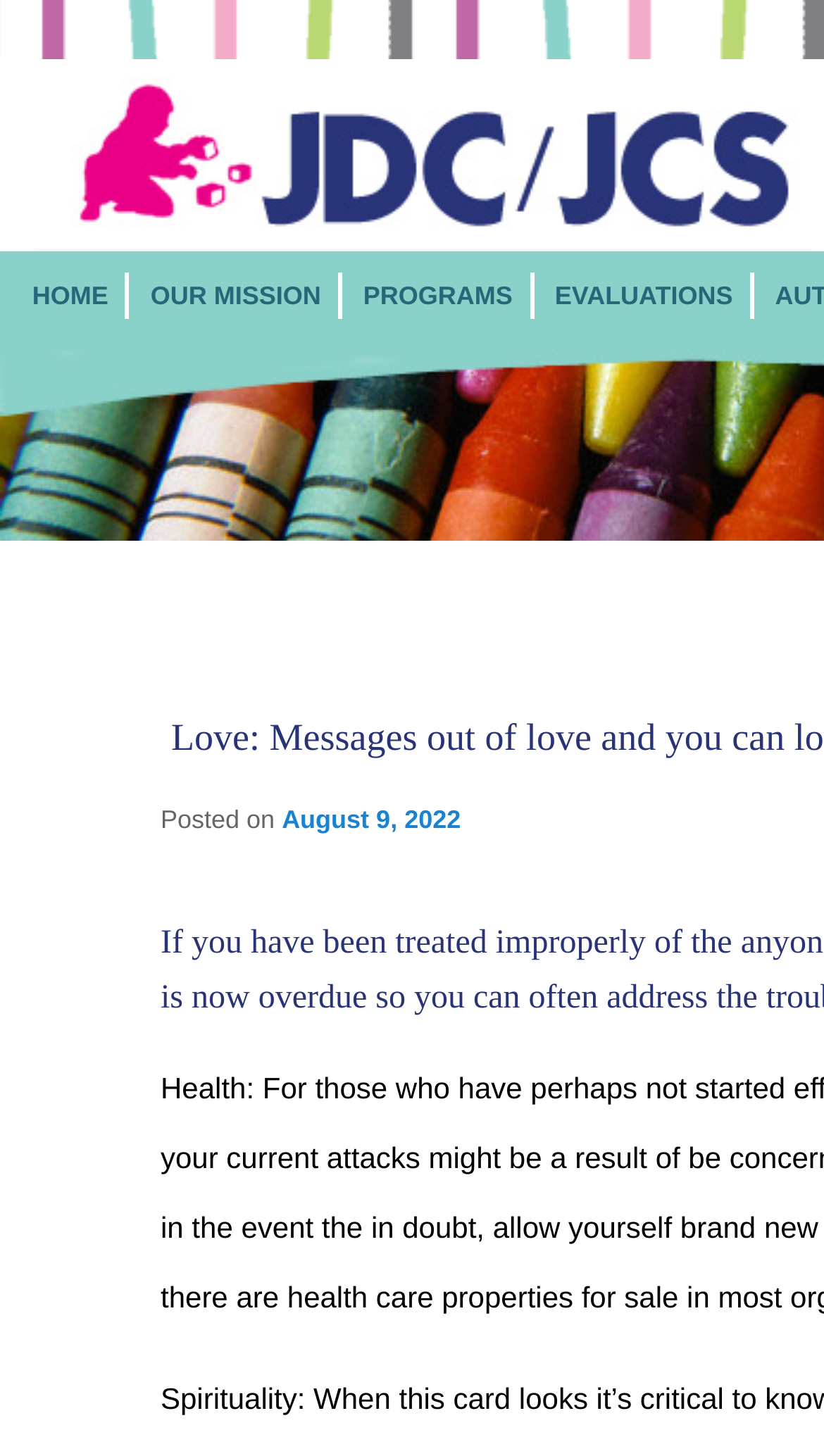What is the text next to the 'jackson child' image?
From the details in the image, answer the question comprehensively.

I looked at the 'jackson child' image and found that the text next to it is also 'jackson child'.